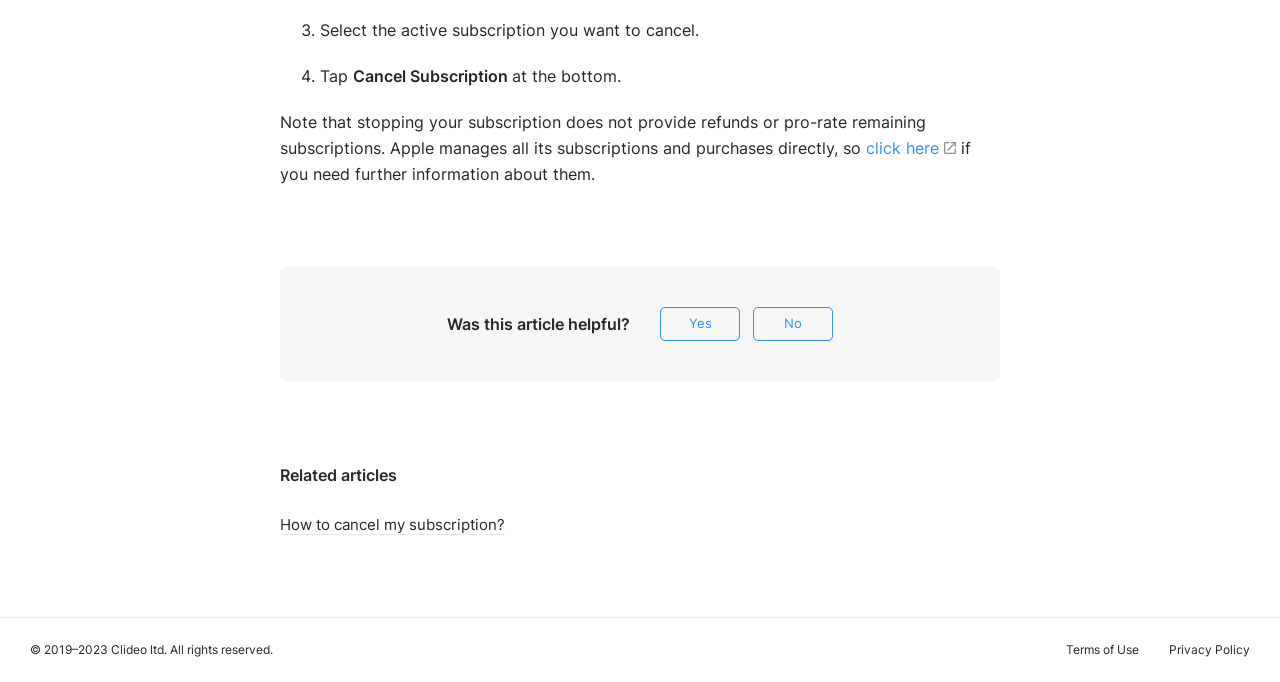Provide the bounding box coordinates, formatted as (top-left x, top-left y, bottom-right x, bottom-right y), with all values being floating point numbers between 0 and 1. Identify the bounding box of the UI element that matches the description: Yes

[0.516, 0.449, 0.578, 0.499]